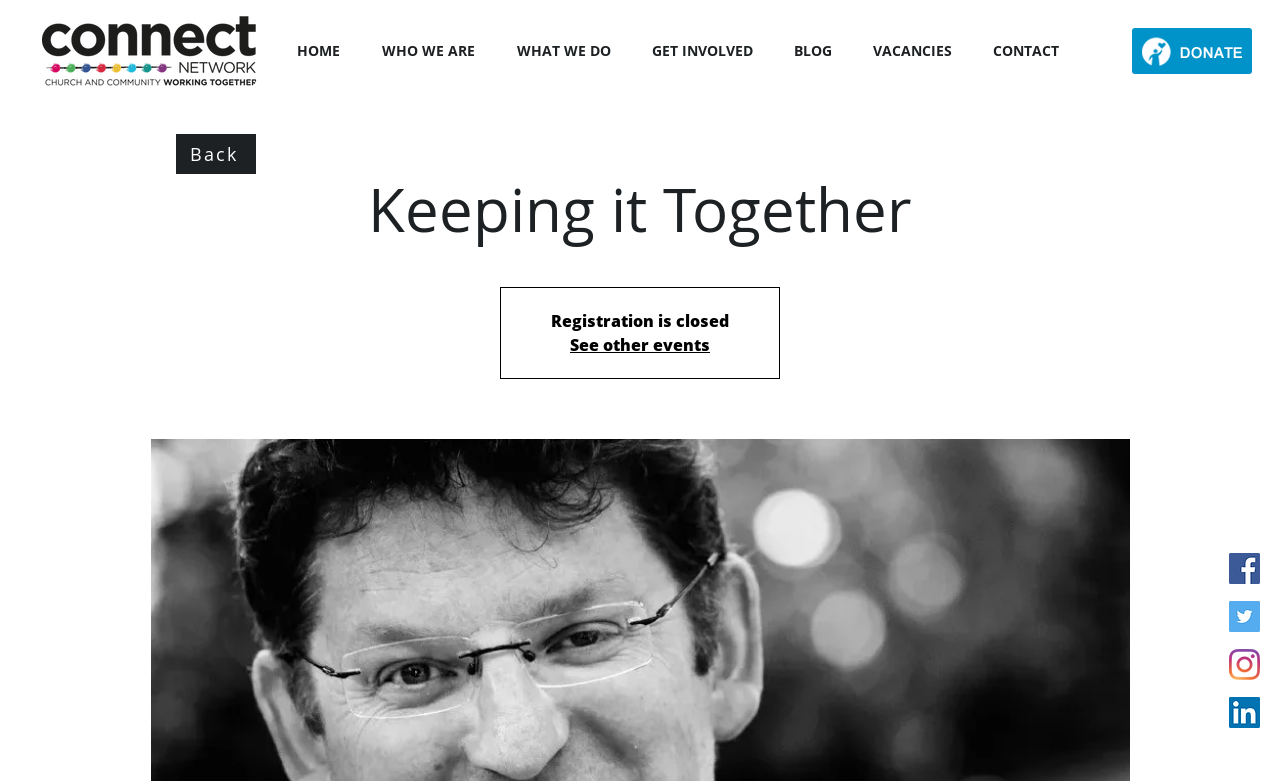Give a complete and precise description of the webpage's appearance.

This webpage is about a network of clergy and others in Christian ministry, providing a platform for them to connect and support each other. 

At the top left corner, there is a logo image with an edited icon. Below the logo, there is a navigation menu with six links: 'HOME', 'WHO WE ARE', 'WHAT WE DO', 'GET INVOLVED', 'BLOG', and 'CONTACT'. These links are aligned horizontally and take up most of the top section of the page.

In the middle section of the page, there is a heading 'Keeping it Together' in a prominent font size. Below the heading, there is a notification stating 'Registration is closed'. Next to the notification, there is a link 'See other events'.

At the bottom right corner, there is a social bar with four social media icons: Facebook, Twitter, Instagram, and LinkedIn. These icons are aligned vertically and are placed near the bottom edge of the page.

Additionally, there is an iframe embedded in the page, taking up a significant portion of the top section, but its content is not described in the accessibility tree. There is also a 'Back' link located at the top left corner, below the logo.